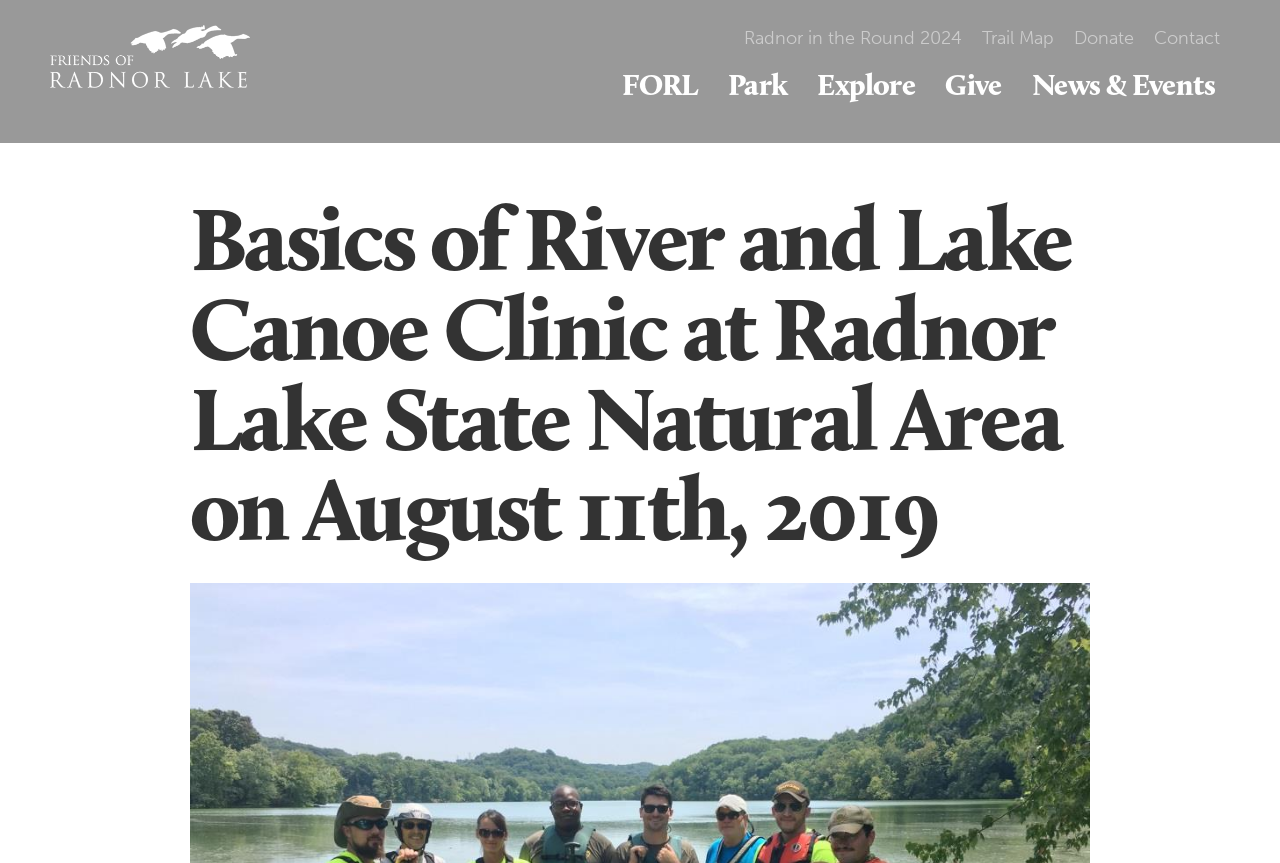Determine the main text heading of the webpage and provide its content.

Basics of River and Lake Canoe Clinic at Radnor Lake State Natural Area on August 11th, 2019